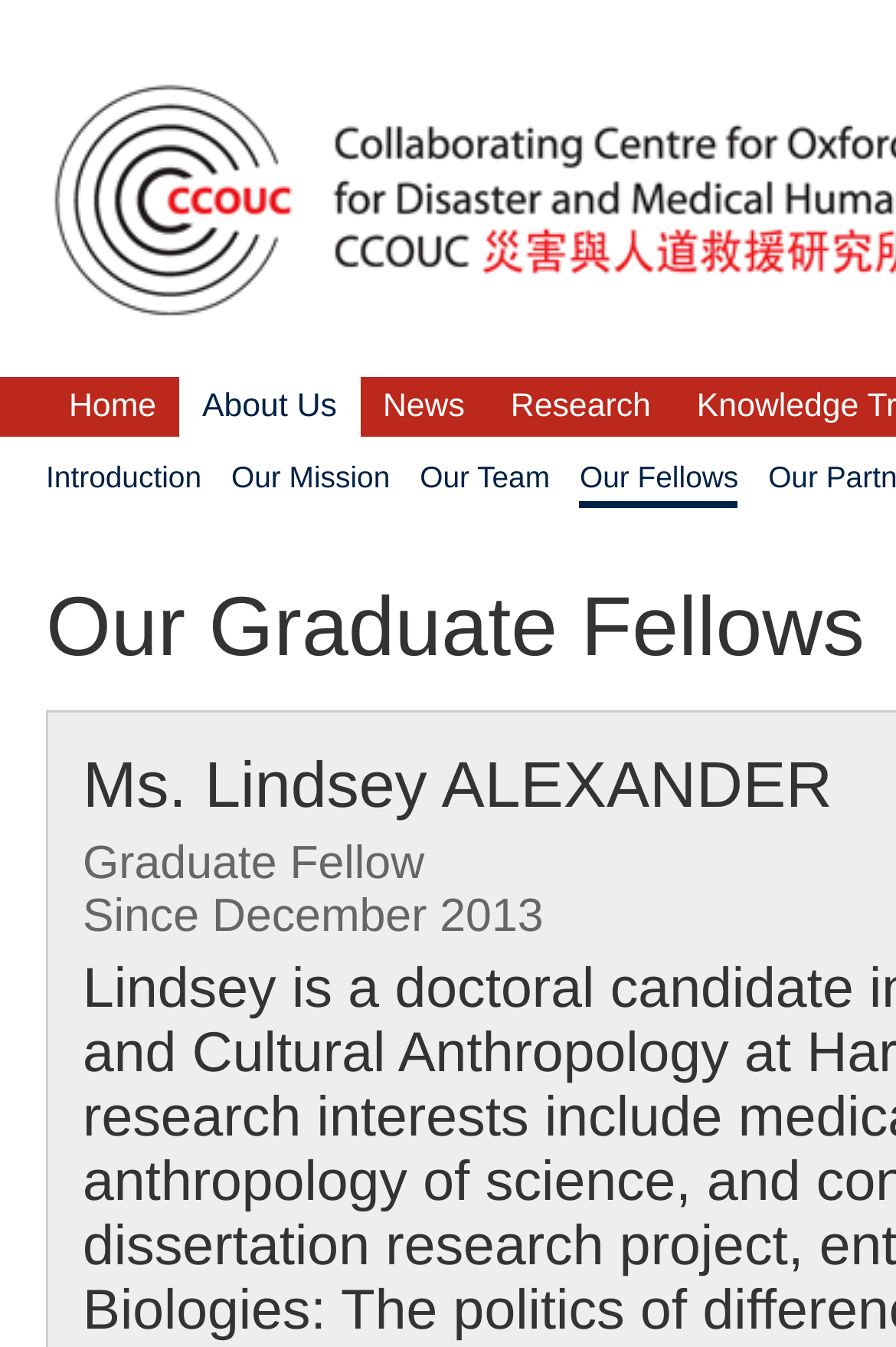Please find the bounding box coordinates of the clickable region needed to complete the following instruction: "read introduction". The bounding box coordinates must consist of four float numbers between 0 and 1, i.e., [left, top, right, bottom].

[0.051, 0.341, 0.225, 0.372]